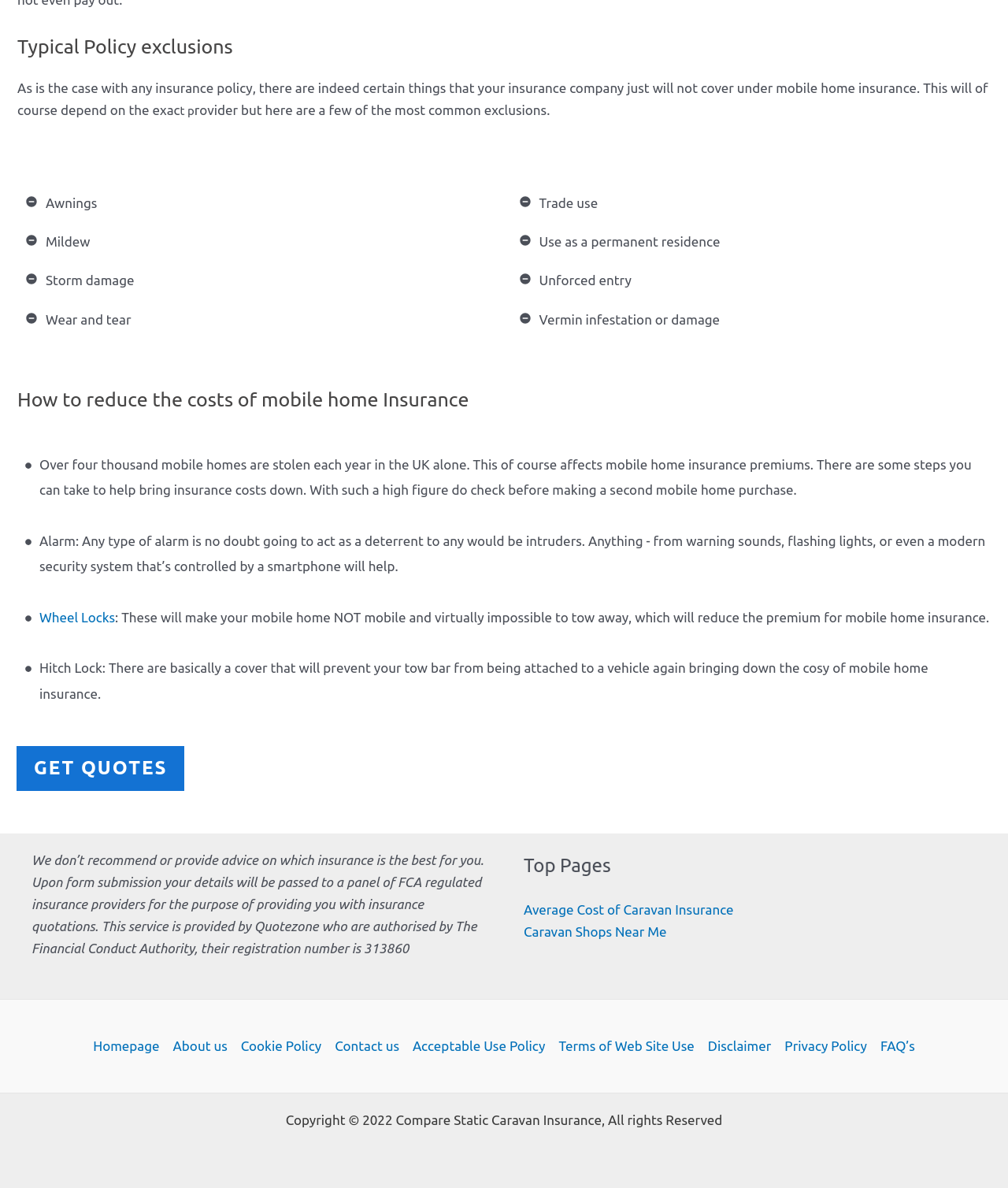Extract the bounding box for the UI element that matches this description: "Caravan Shops Near Me".

[0.52, 0.778, 0.661, 0.79]